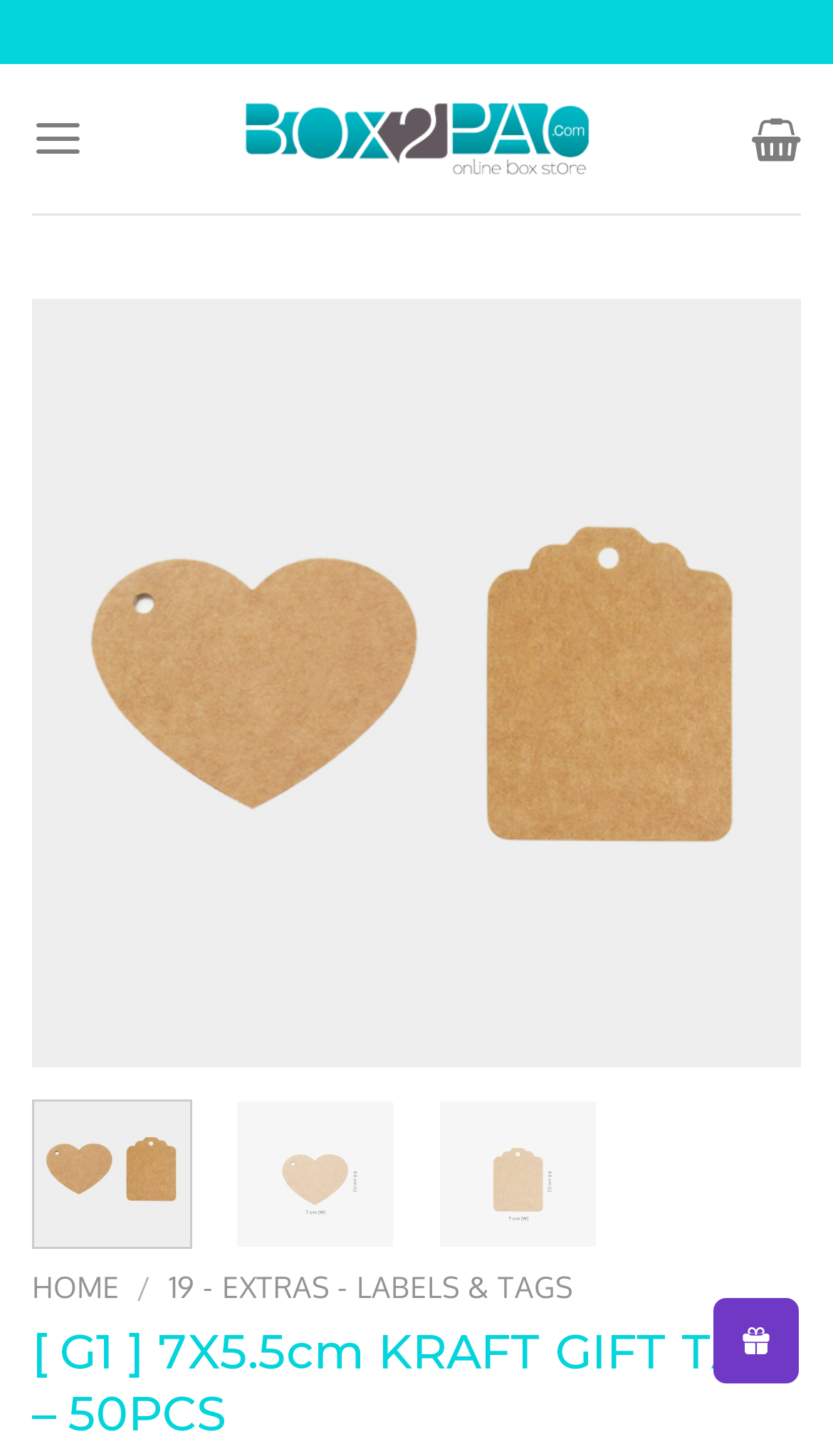Identify the bounding box coordinates necessary to click and complete the given instruction: "view LABELS & TAGS".

[0.203, 0.872, 0.688, 0.896]